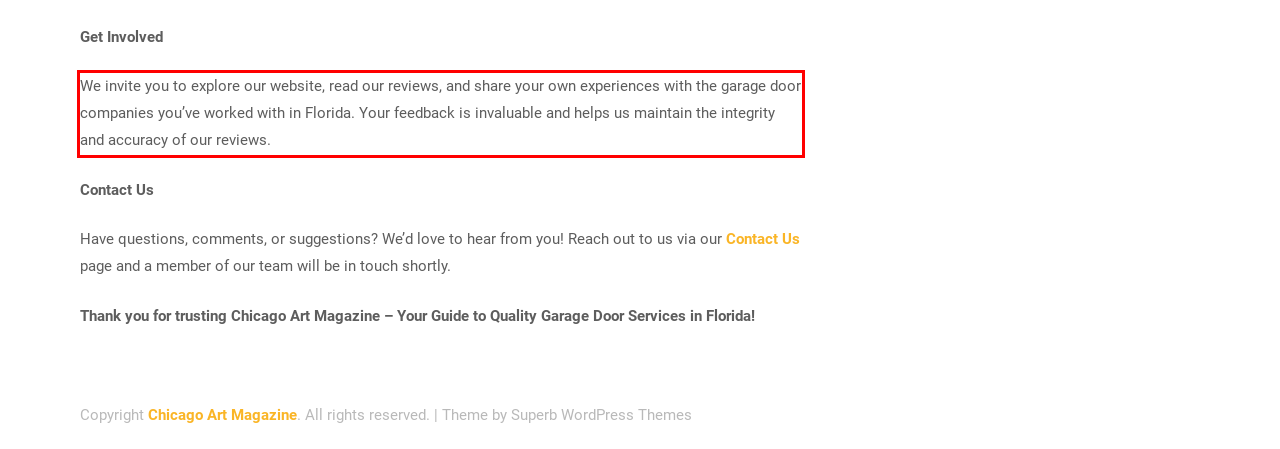You have a screenshot of a webpage where a UI element is enclosed in a red rectangle. Perform OCR to capture the text inside this red rectangle.

We invite you to explore our website, read our reviews, and share your own experiences with the garage door companies you’ve worked with in Florida. Your feedback is invaluable and helps us maintain the integrity and accuracy of our reviews.